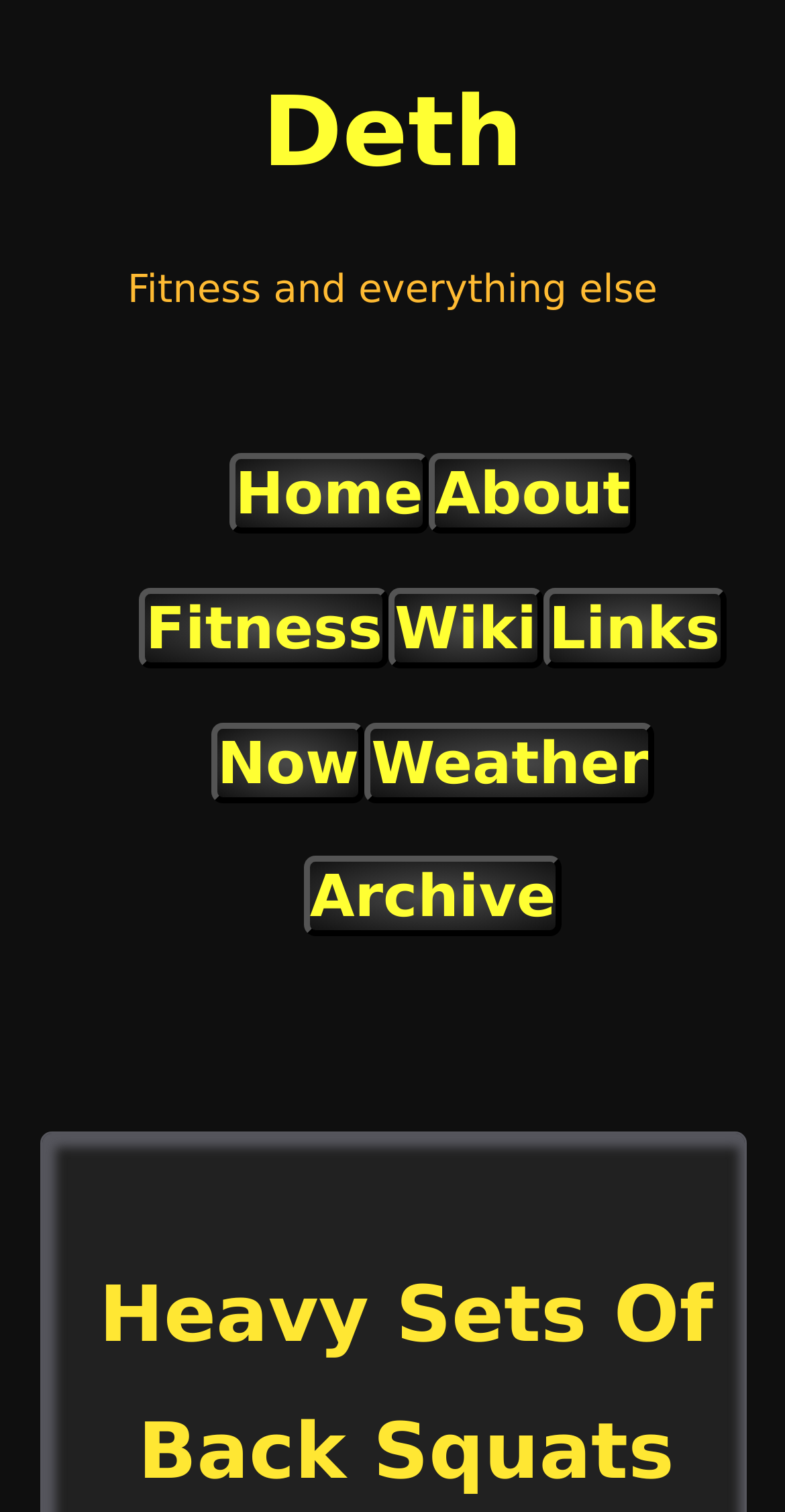Please identify the bounding box coordinates of the clickable element to fulfill the following instruction: "view fitness page". The coordinates should be four float numbers between 0 and 1, i.e., [left, top, right, bottom].

[0.178, 0.389, 0.495, 0.442]